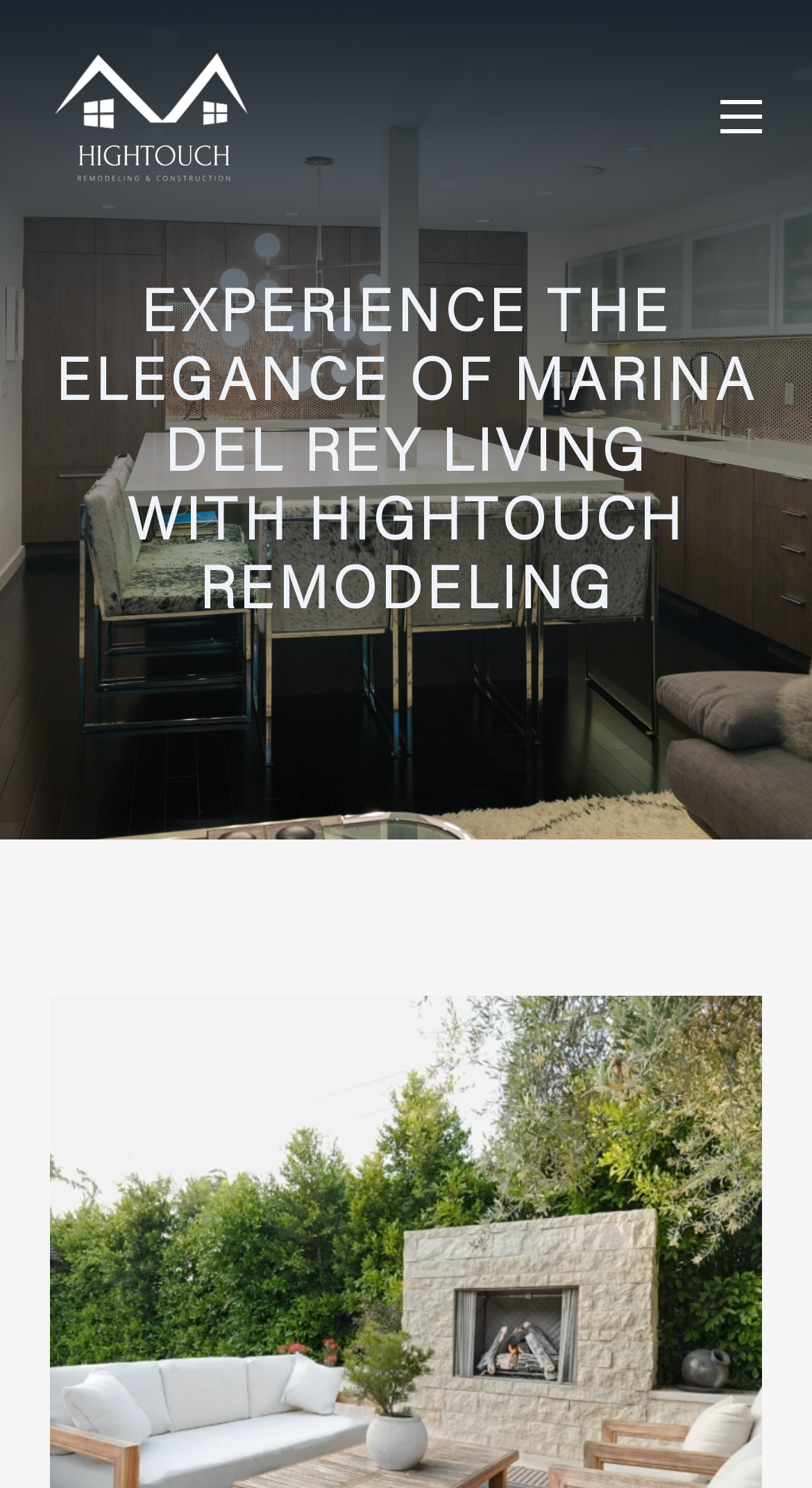Provide the bounding box coordinates of the HTML element described by the text: "alt="High Touch Remodeling logo"". The coordinates should be in the format [left, top, right, bottom] with values between 0 and 1.

[0.062, 0.034, 0.31, 0.124]